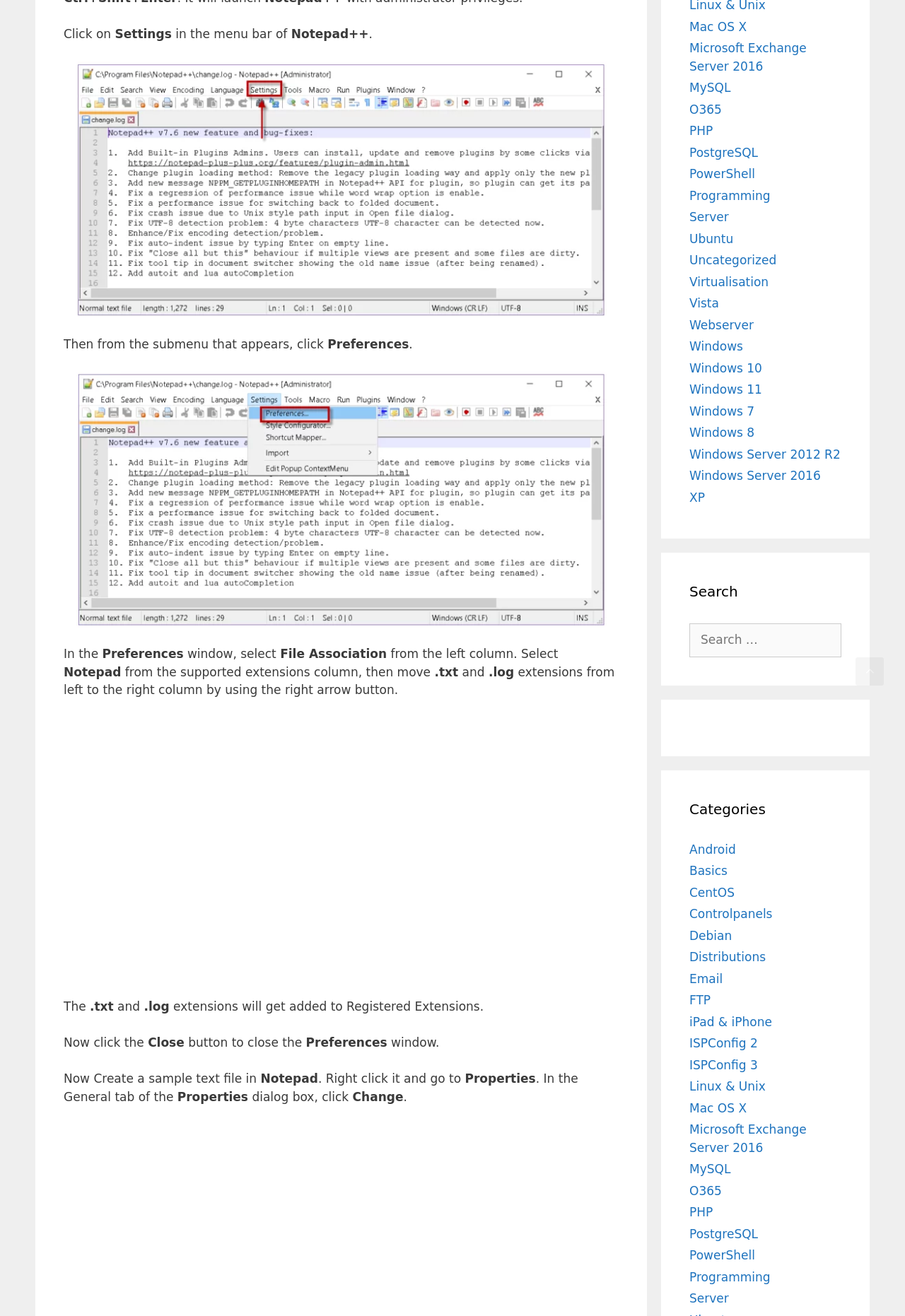Using the provided element description "Windows 7", determine the bounding box coordinates of the UI element.

[0.762, 0.307, 0.834, 0.318]